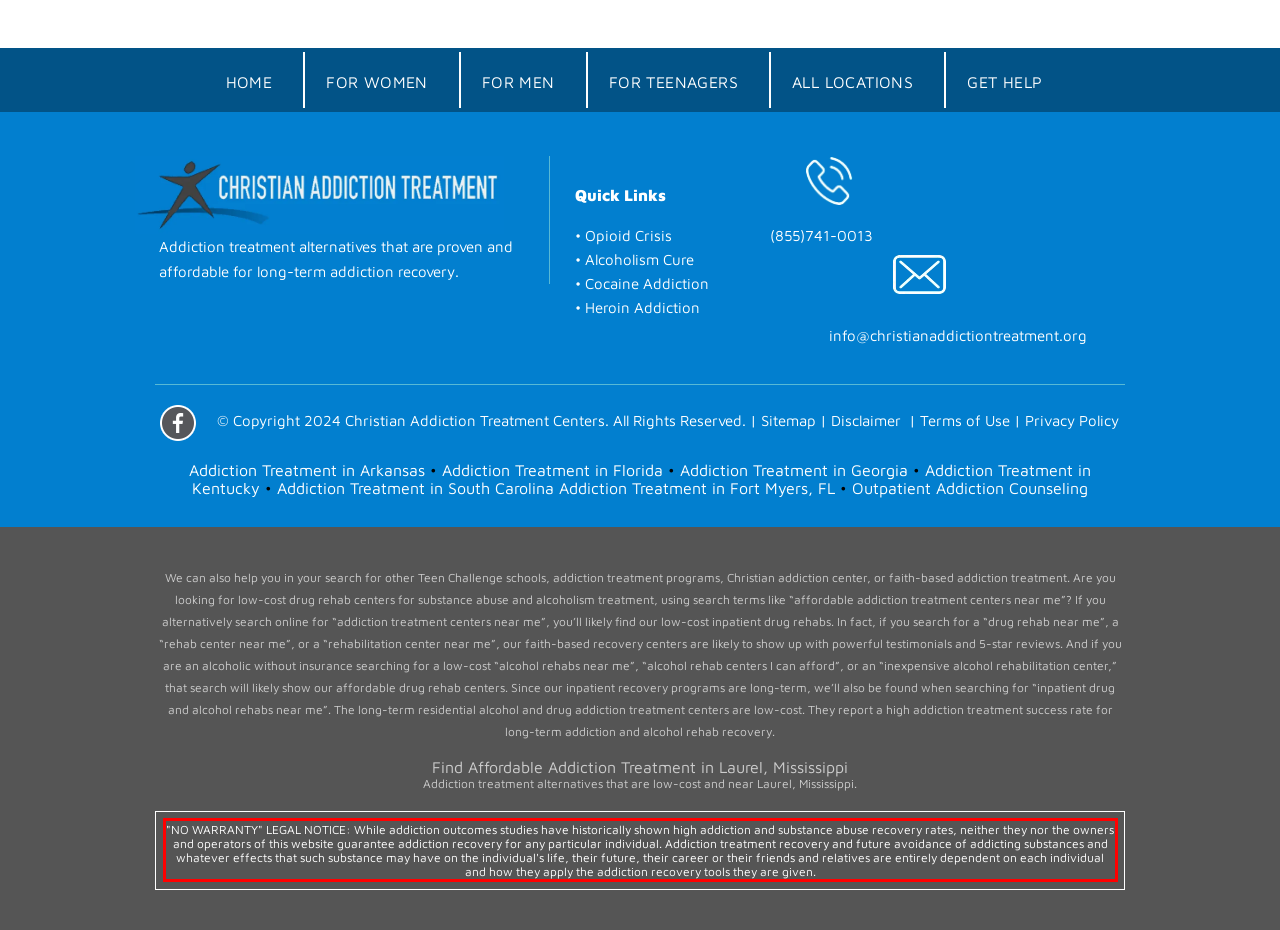You have a screenshot of a webpage with a UI element highlighted by a red bounding box. Use OCR to obtain the text within this highlighted area.

"NO WARRANTY" LEGAL NOTICE: While addiction outcomes studies have historically shown high addiction and substance abuse recovery rates, neither they nor the owners and operators of this website guarantee addiction recovery for any particular individual. Addiction treatment recovery and future avoidance of addicting substances and whatever effects that such substance may have on the individual's life, their future, their career or their friends and relatives are entirely dependent on each individual and how they apply the addiction recovery tools they are given.